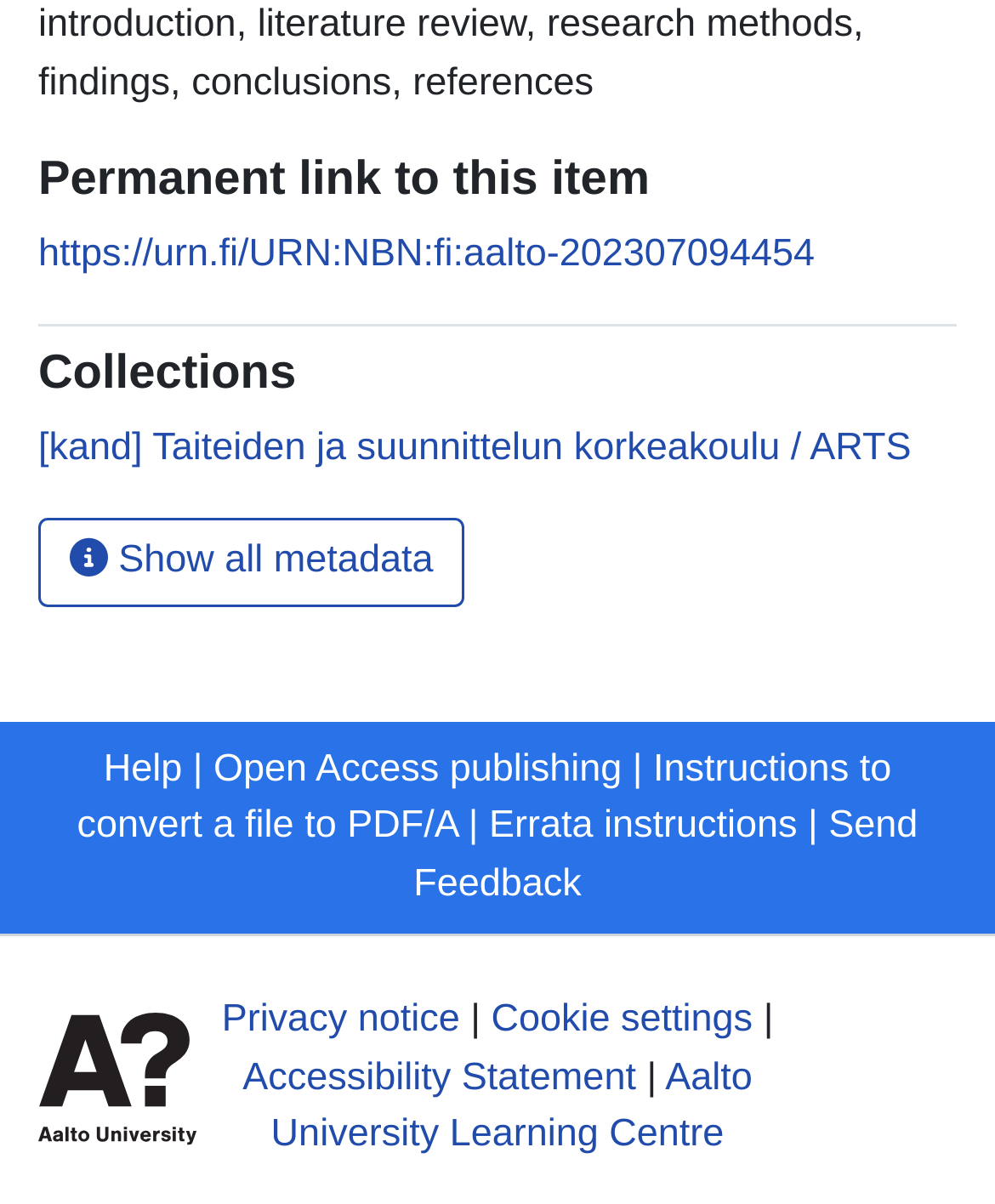Find the bounding box coordinates of the clickable region needed to perform the following instruction: "Visit the Aalto University Learning Centre". The coordinates should be provided as four float numbers between 0 and 1, i.e., [left, top, right, bottom].

[0.272, 0.877, 0.756, 0.961]